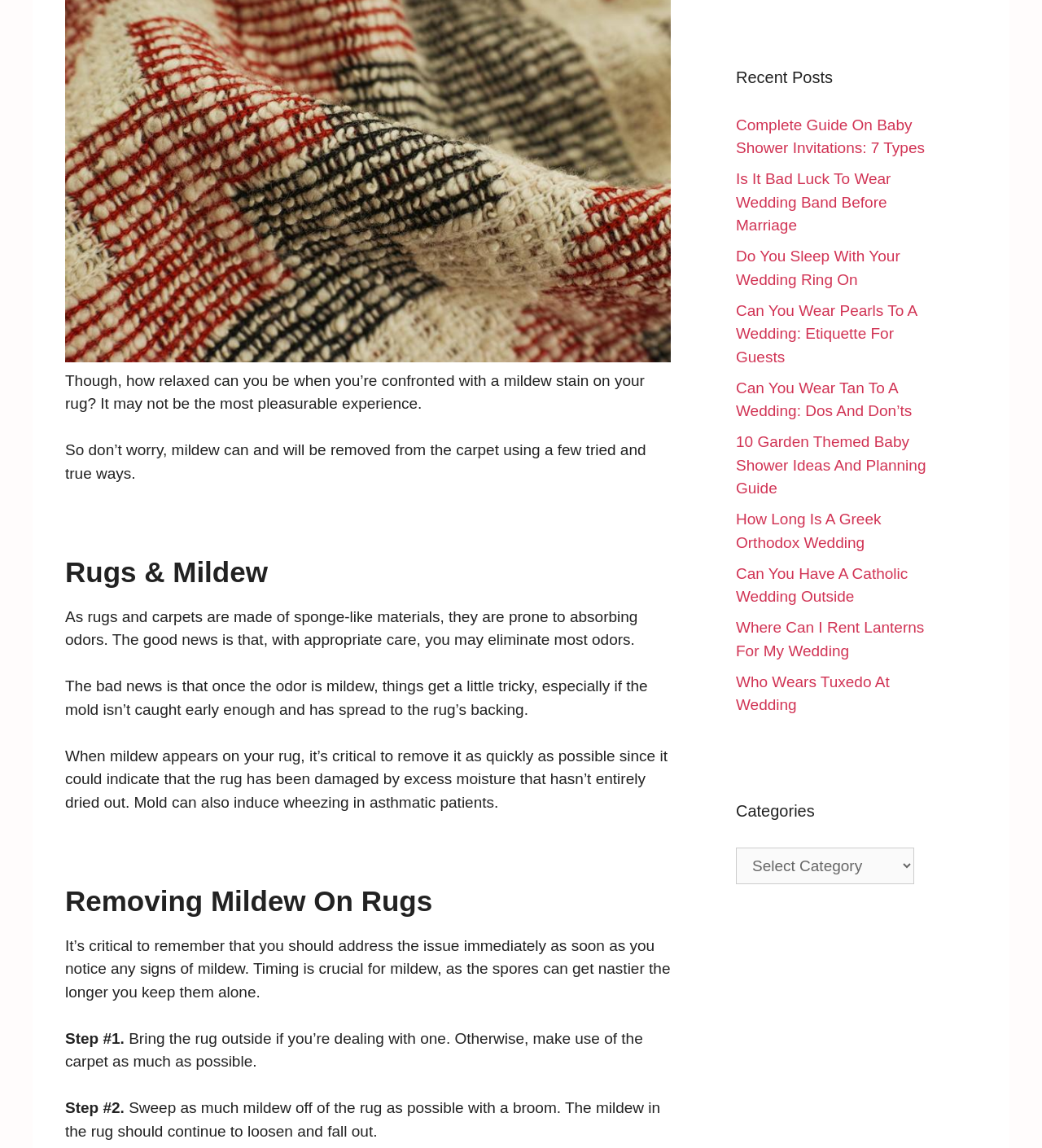Determine the bounding box coordinates for the UI element described. Format the coordinates as (top-left x, top-left y, bottom-right x, bottom-right y) and ensure all values are between 0 and 1. Element description: Who Wears Tuxedo At Wedding

[0.706, 0.586, 0.854, 0.621]